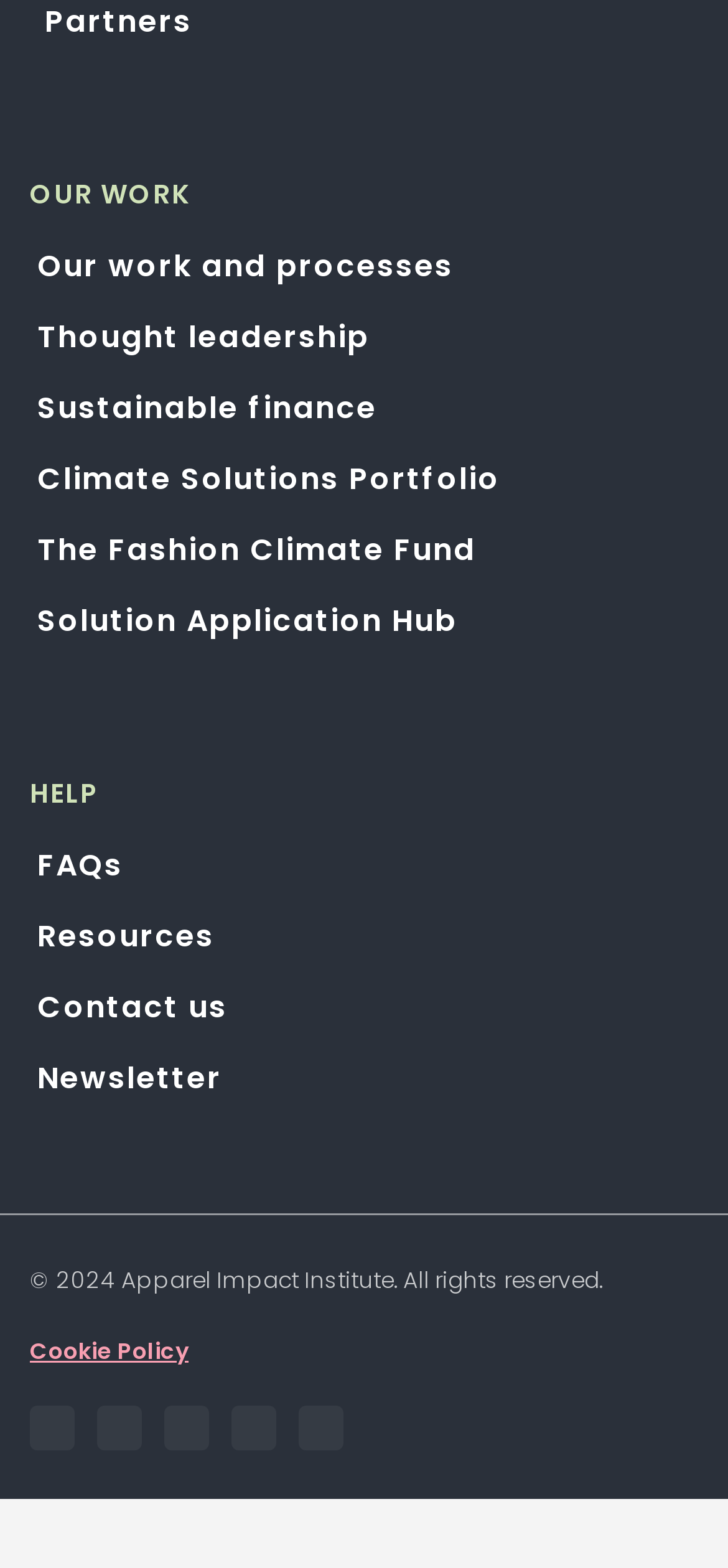What social media platforms does the website have a presence on?
Refer to the image and provide a one-word or short phrase answer.

LinkedIn, Twitter, Facebook, Instagram, YouTube